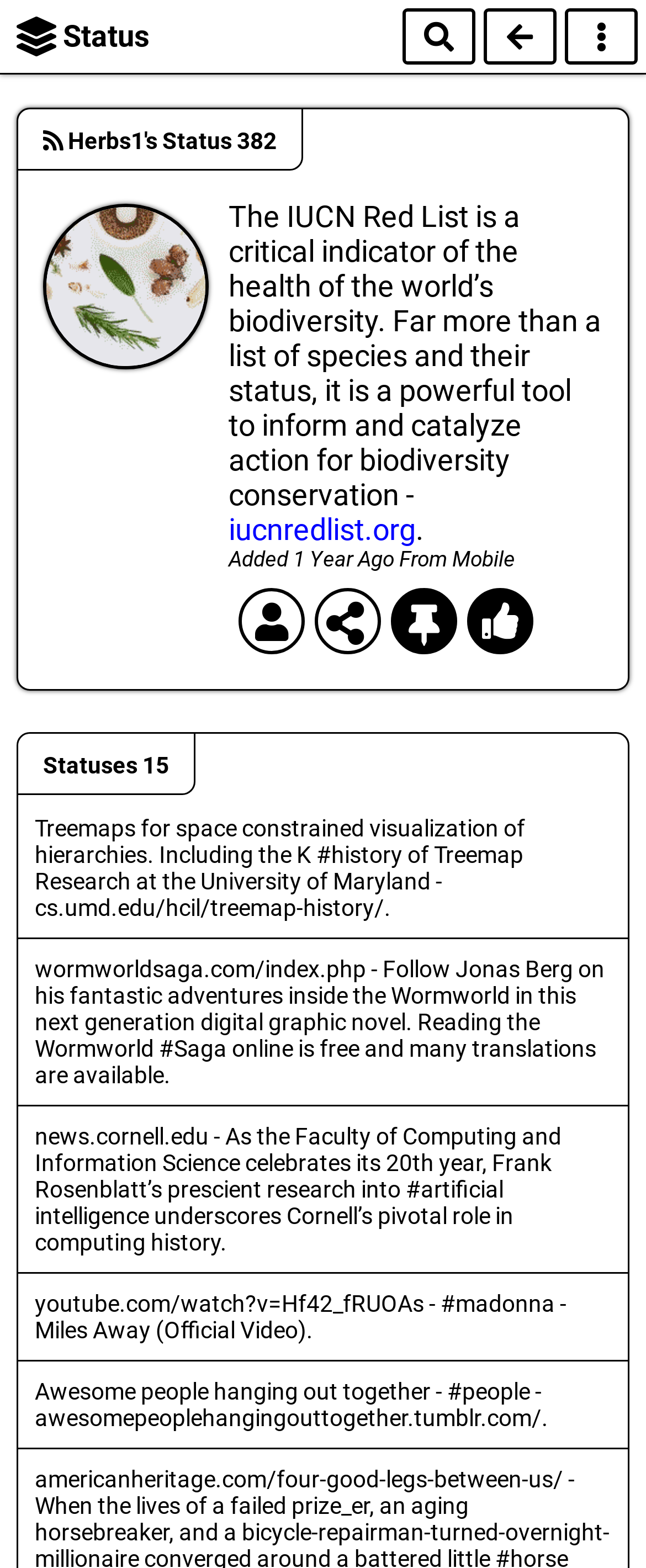Could you find the bounding box coordinates of the clickable area to complete this instruction: "Read about Restoration of Endontically Treated Teeth"?

None